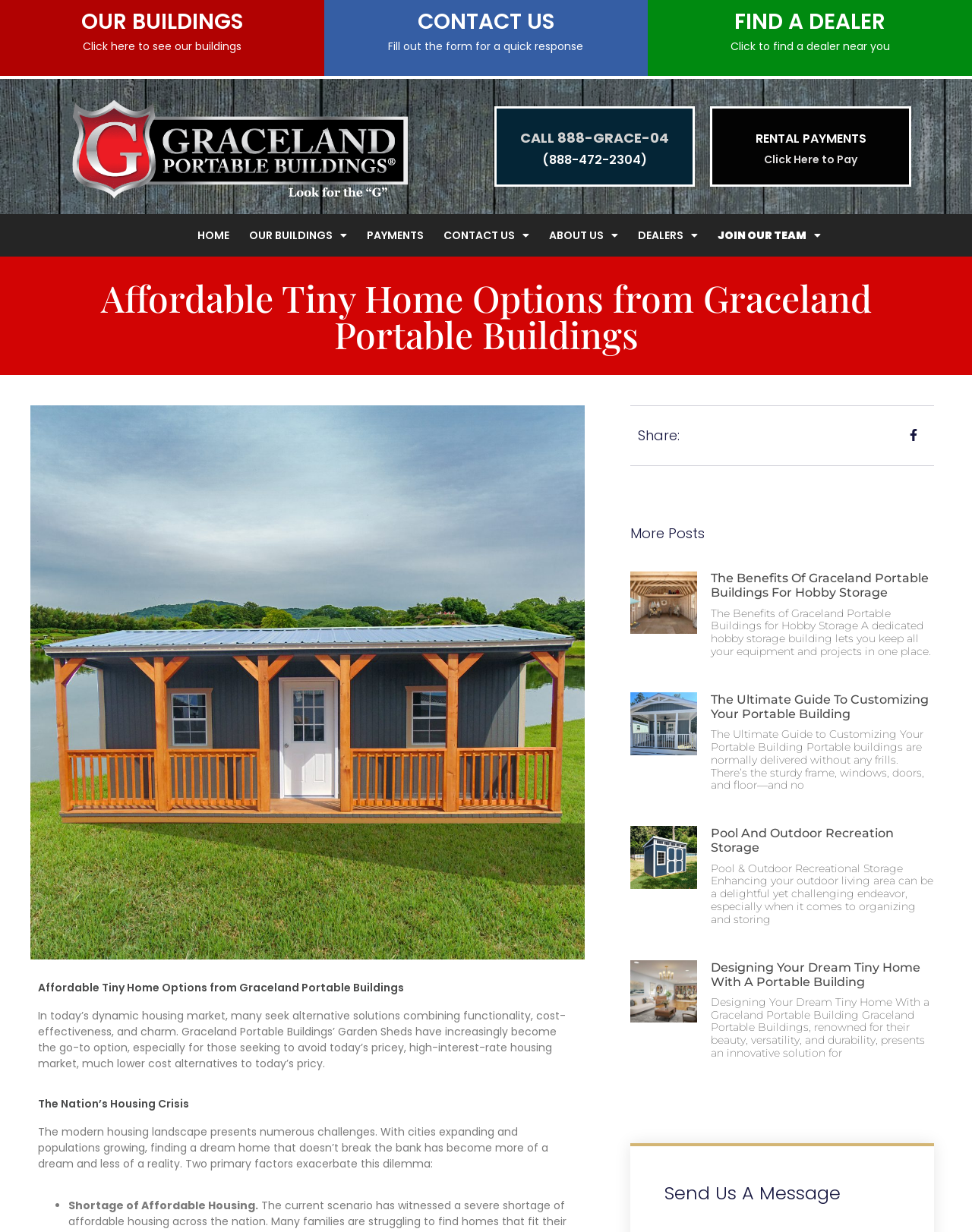Answer succinctly with a single word or phrase:
What is the purpose of the 'FIND A DEALER' link?

To find a dealer near you